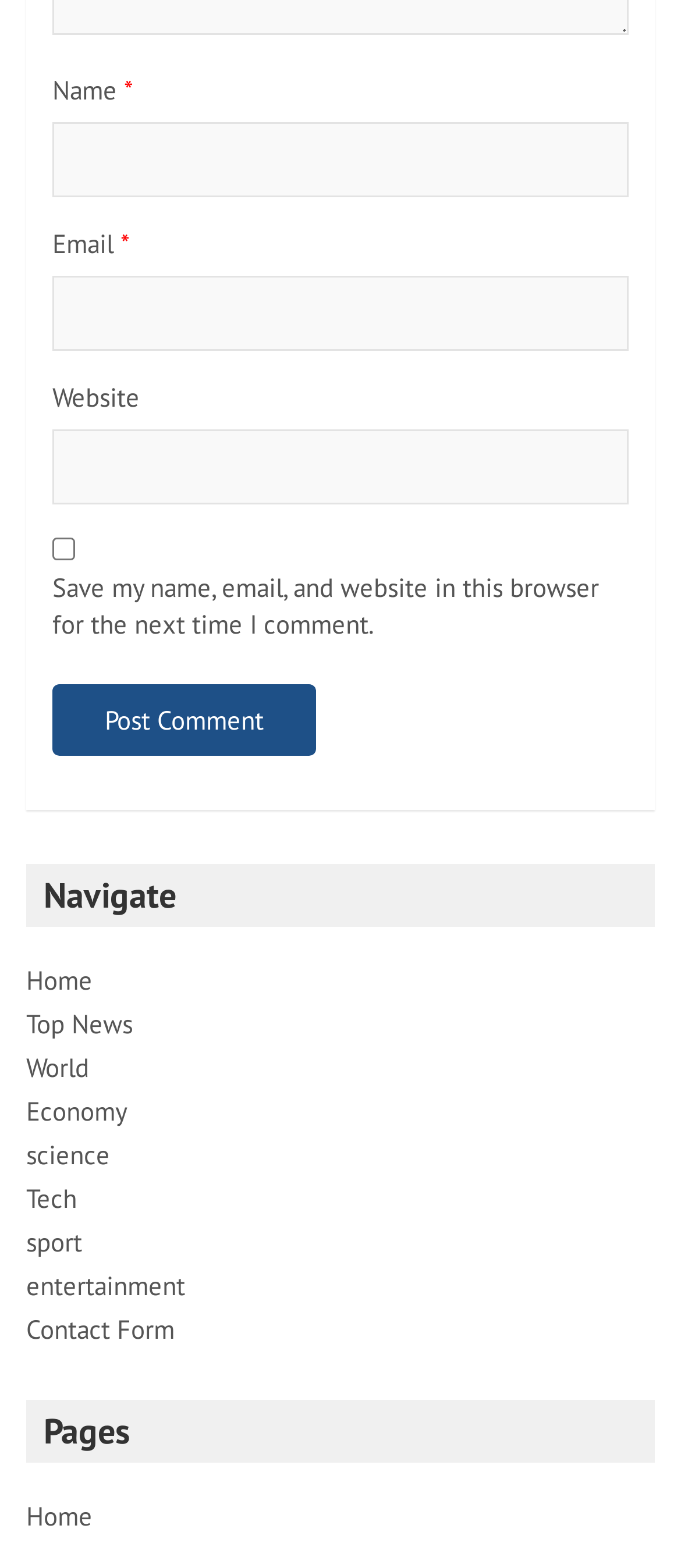What is the label of the first textbox?
Using the image as a reference, answer the question in detail.

The first textbox is labeled 'Name *', which indicates that it is a required field for submitting a comment or feedback.